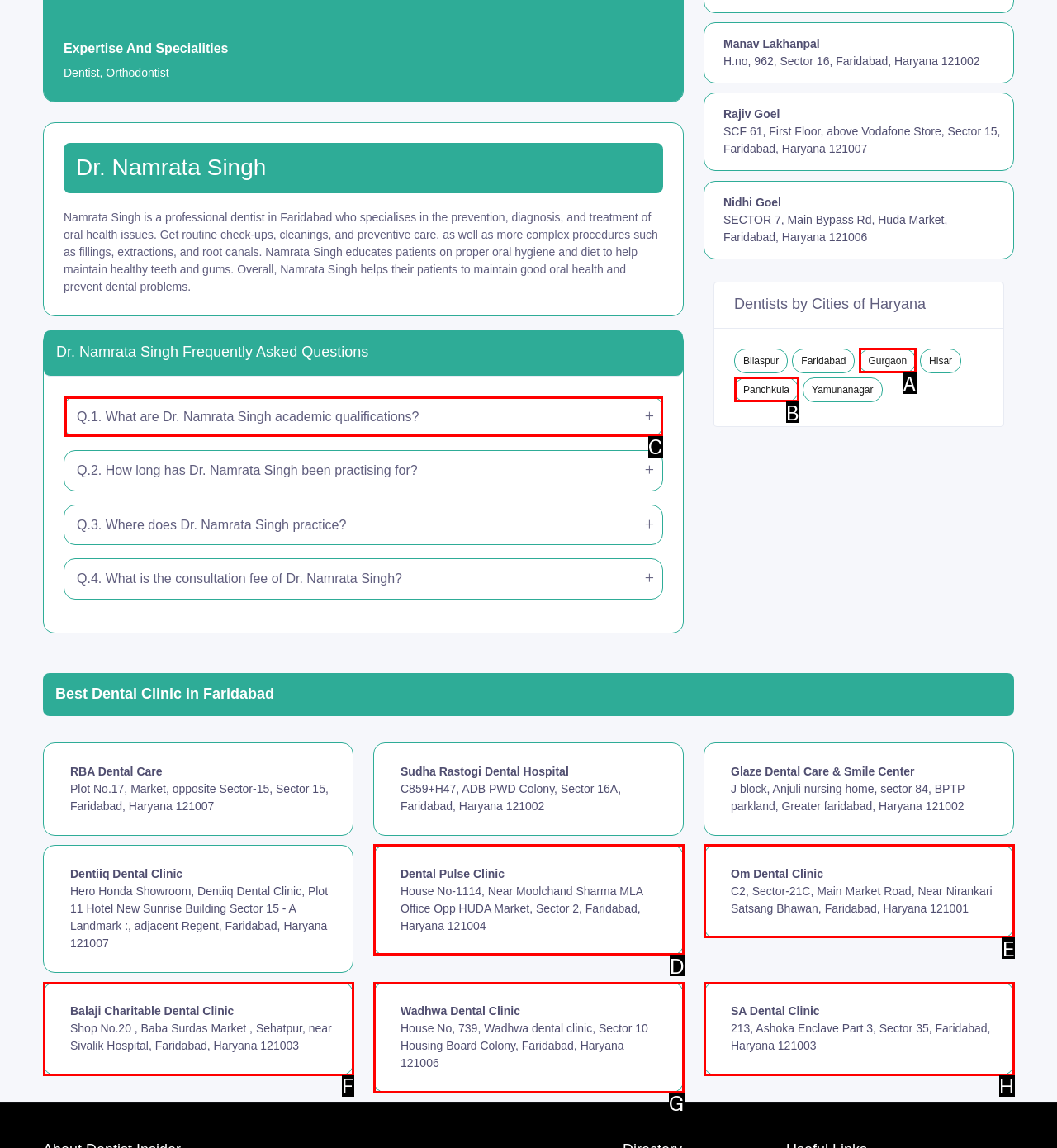Match the element description: name="EMAIL" placeholder="Email Address*" to the correct HTML element. Answer with the letter of the selected option.

None